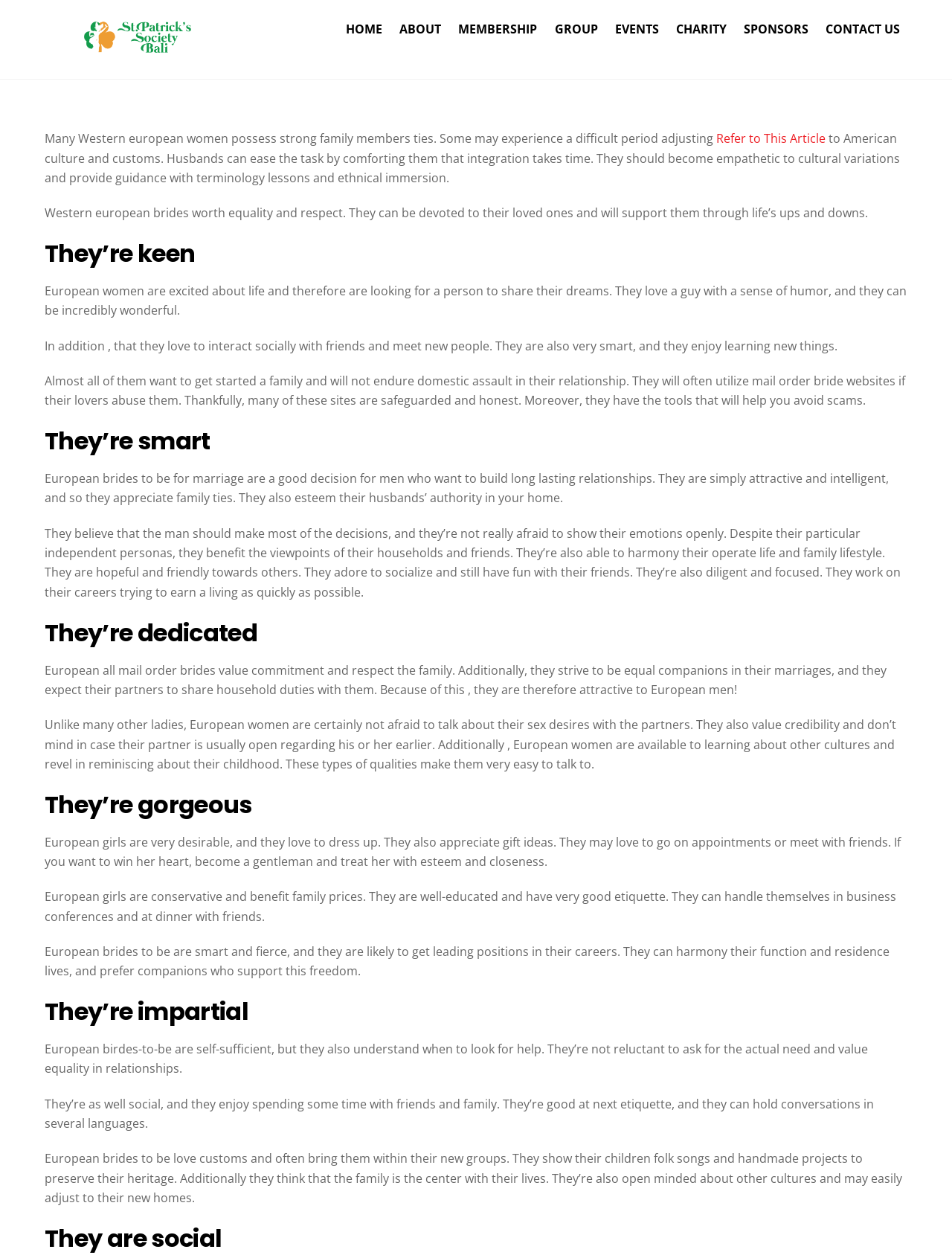What do European brides value in a relationship?
Please give a well-detailed answer to the question.

According to the webpage, European brides value equality and respect in a relationship. This can be found in the paragraph that starts with 'Western european brides worth equality and respect.' It explains that they are devoted to their families and will support them through life's ups and downs.